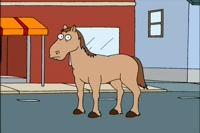Analyze the image and describe all the key elements you observe.

In this scene from the animated series "Family Guy," a cartoon horse stands on a city street, prominently featured in a vibrant urban setting. The horse, with a light brown coat and a simplistic design, has large, expressive eyes and a characteristic mane that complements its animated features. In the background, a building with a red facade and an awning hints at a casual establishment, while another structure can be seen with windows, indicating a typical city landscape. This humorous moment captures the show's unique blend of absurdity and everyday life, showcasing its distinctive animation style that appeals to fans of satirical comedy.